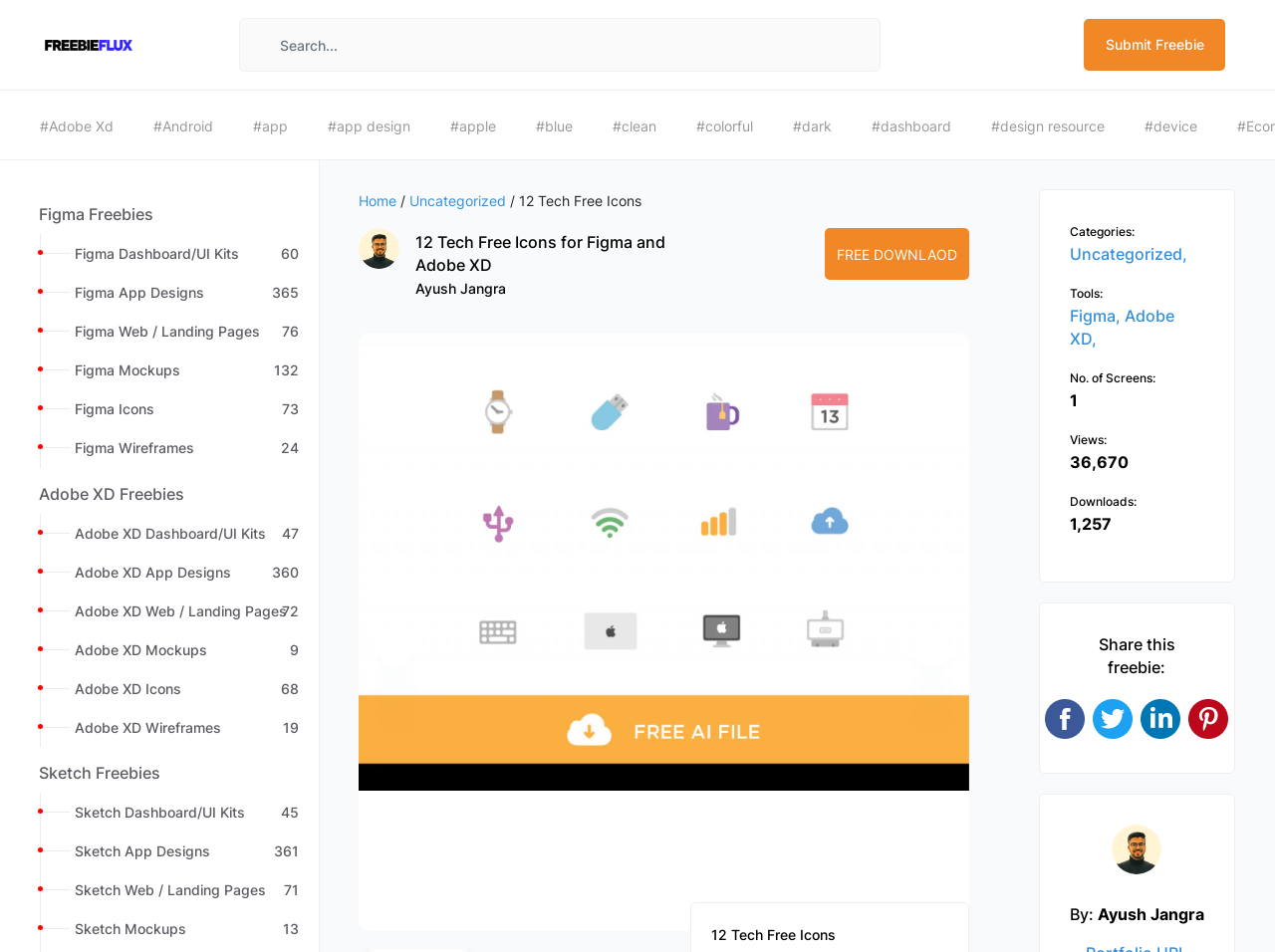Provide a thorough and detailed response to the question by examining the image: 
Who shared this freebie?

The name of the person who shared this freebie is mentioned in the link 'Freebie by Ayush Jangra' and also in the heading '12 Tech Free Icons for Figma and Adobe XD'.